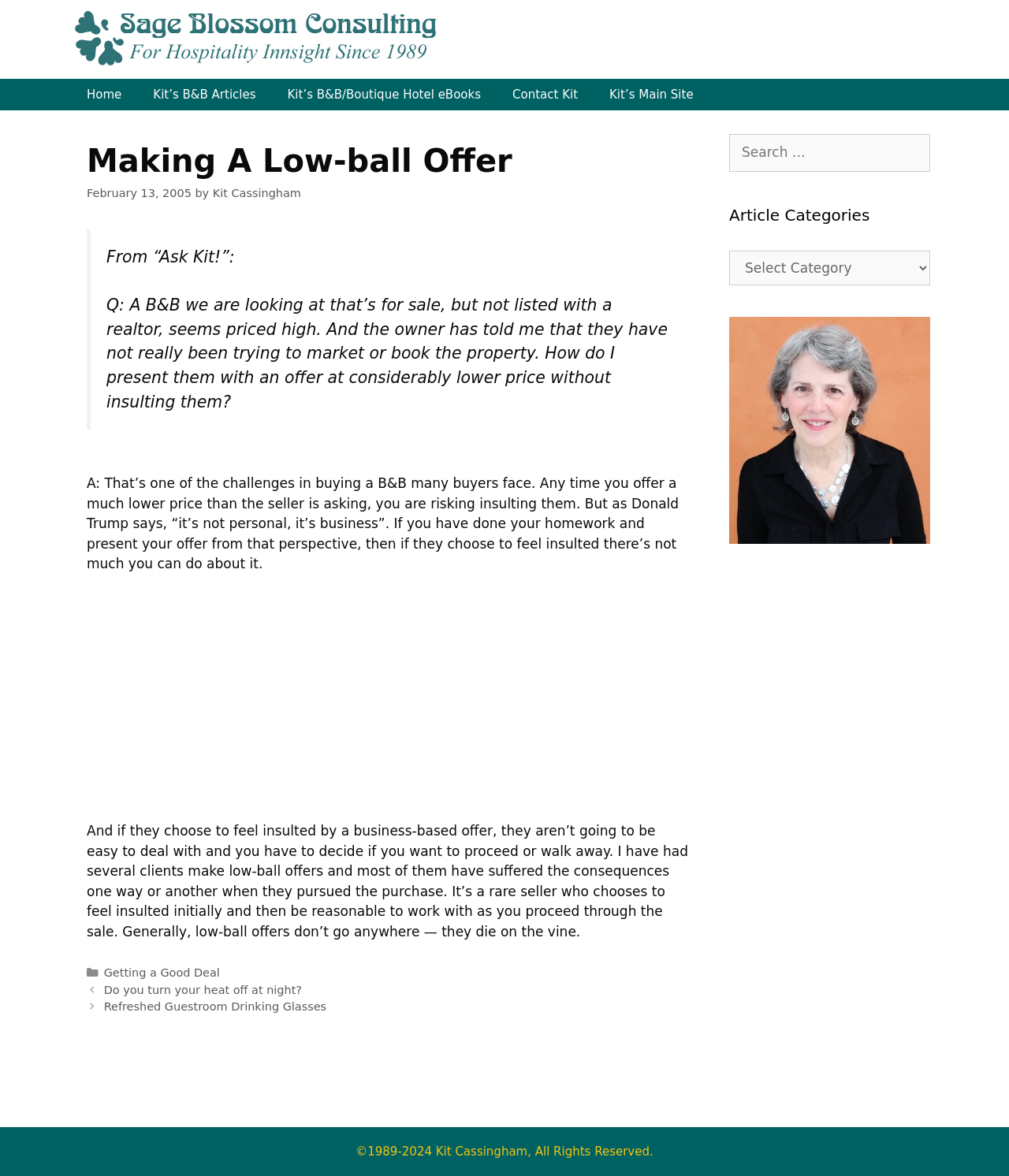What is the date of the article?
Refer to the image and give a detailed answer to the question.

The date of the article can be found in the time element within the header section of the webpage, which says 'February 13, 2005'.